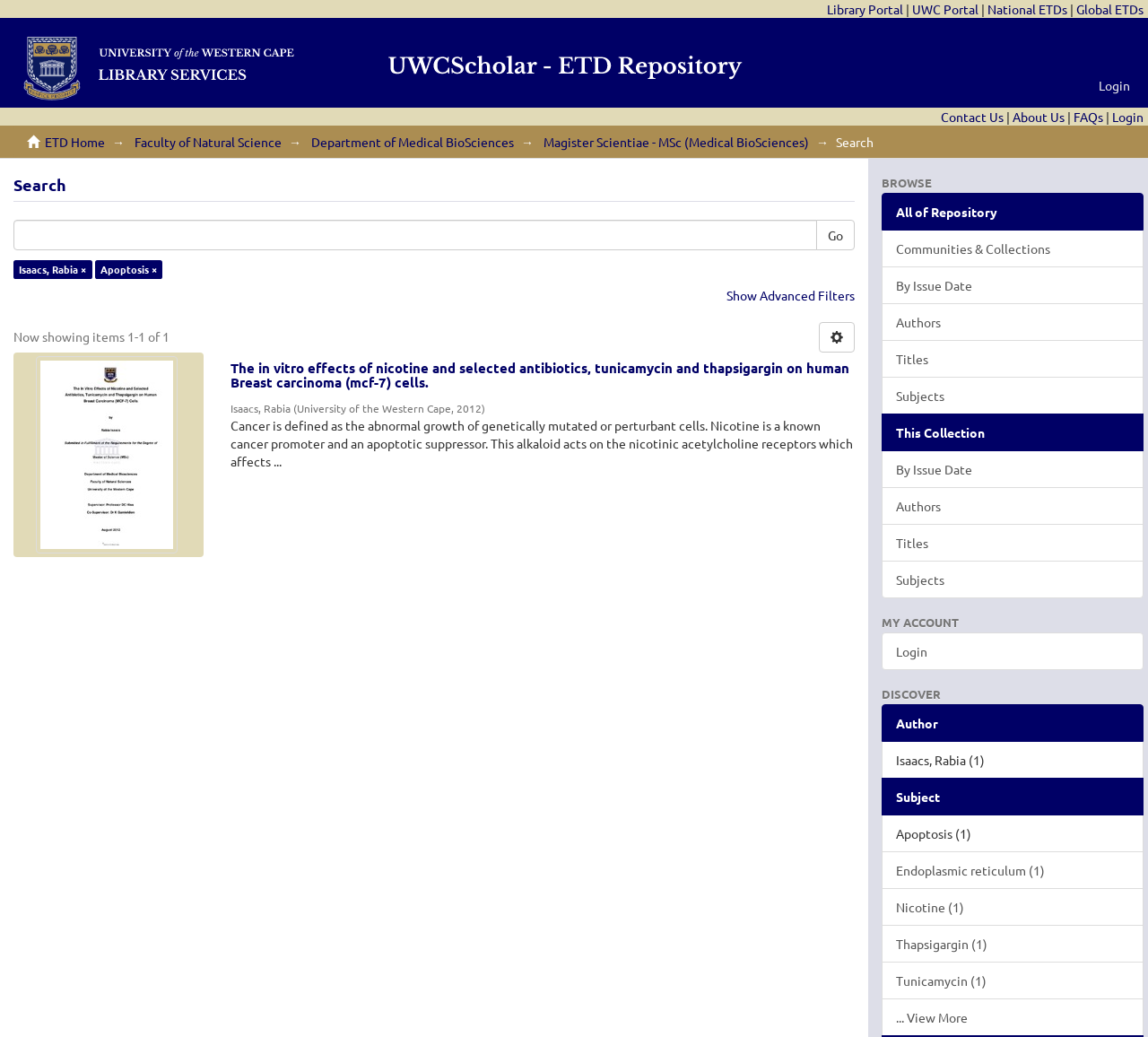Using the format (top-left x, top-left y, bottom-right x, bottom-right y), provide the bounding box coordinates for the described UI element. All values should be floating point numbers between 0 and 1: Department of Medical BioSciences

[0.271, 0.129, 0.448, 0.144]